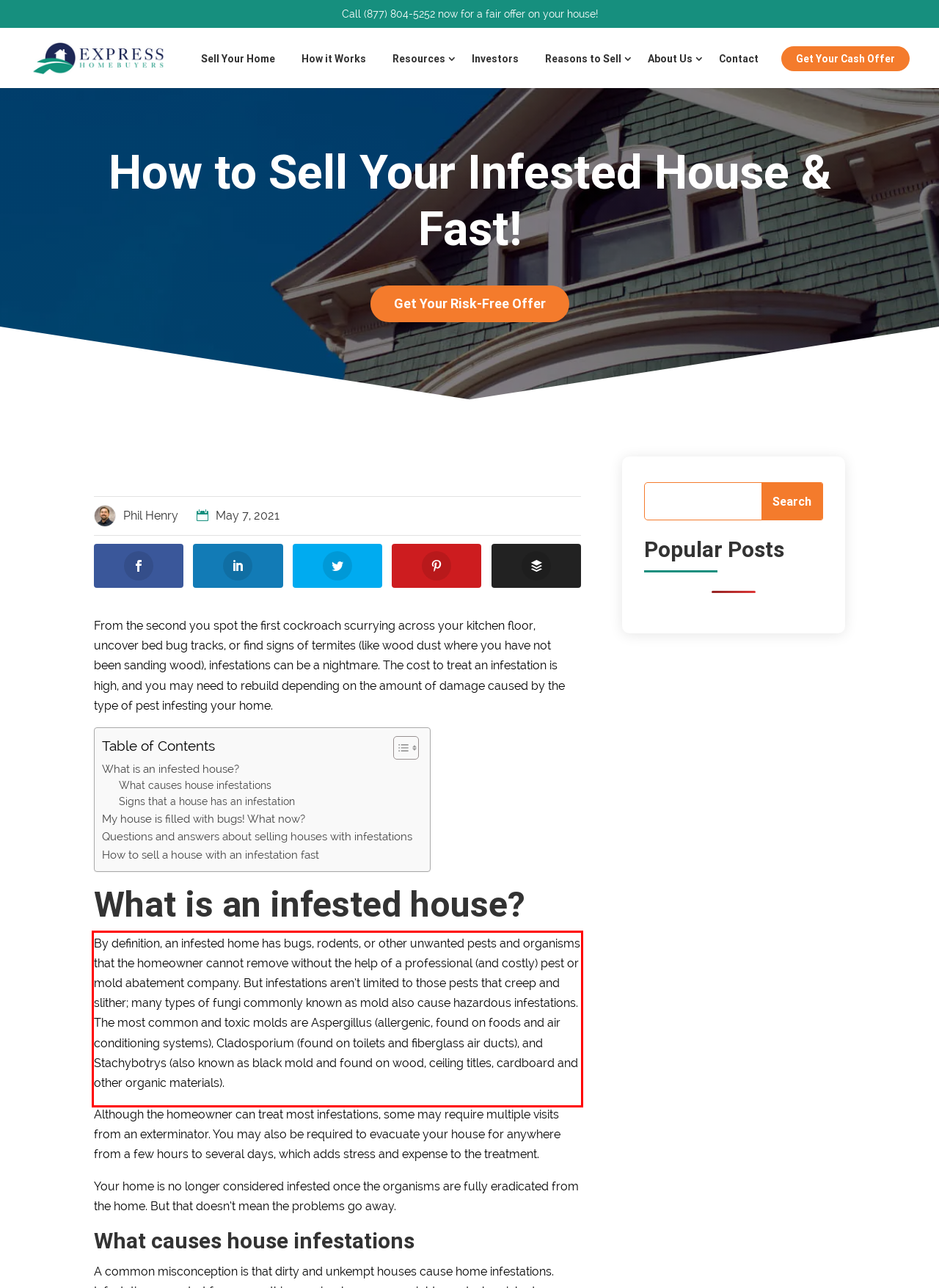Please examine the screenshot of the webpage and read the text present within the red rectangle bounding box.

By definition, an infested home has bugs, rodents, or other unwanted pests and organisms that the homeowner cannot remove without the help of a professional (and costly) pest or mold abatement company. But infestations aren’t limited to those pests that creep and slither; many types of fungi commonly known as mold also cause hazardous infestations. The most common and toxic molds are Aspergillus (allergenic, found on foods and air conditioning systems), Cladosporium (found on toilets and fiberglass air ducts), and Stachybotrys (also known as black mold and found on wood, ceiling titles, cardboard and other organic materials).